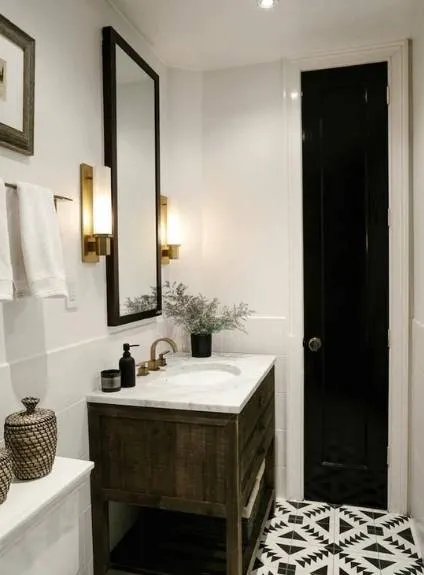What material is the vanity crafted from?
Using the image as a reference, deliver a detailed and thorough answer to the question.

According to the caption, 'the vanity is crafted from dark wood', which provides a beautiful contrast against the white marble countertop.